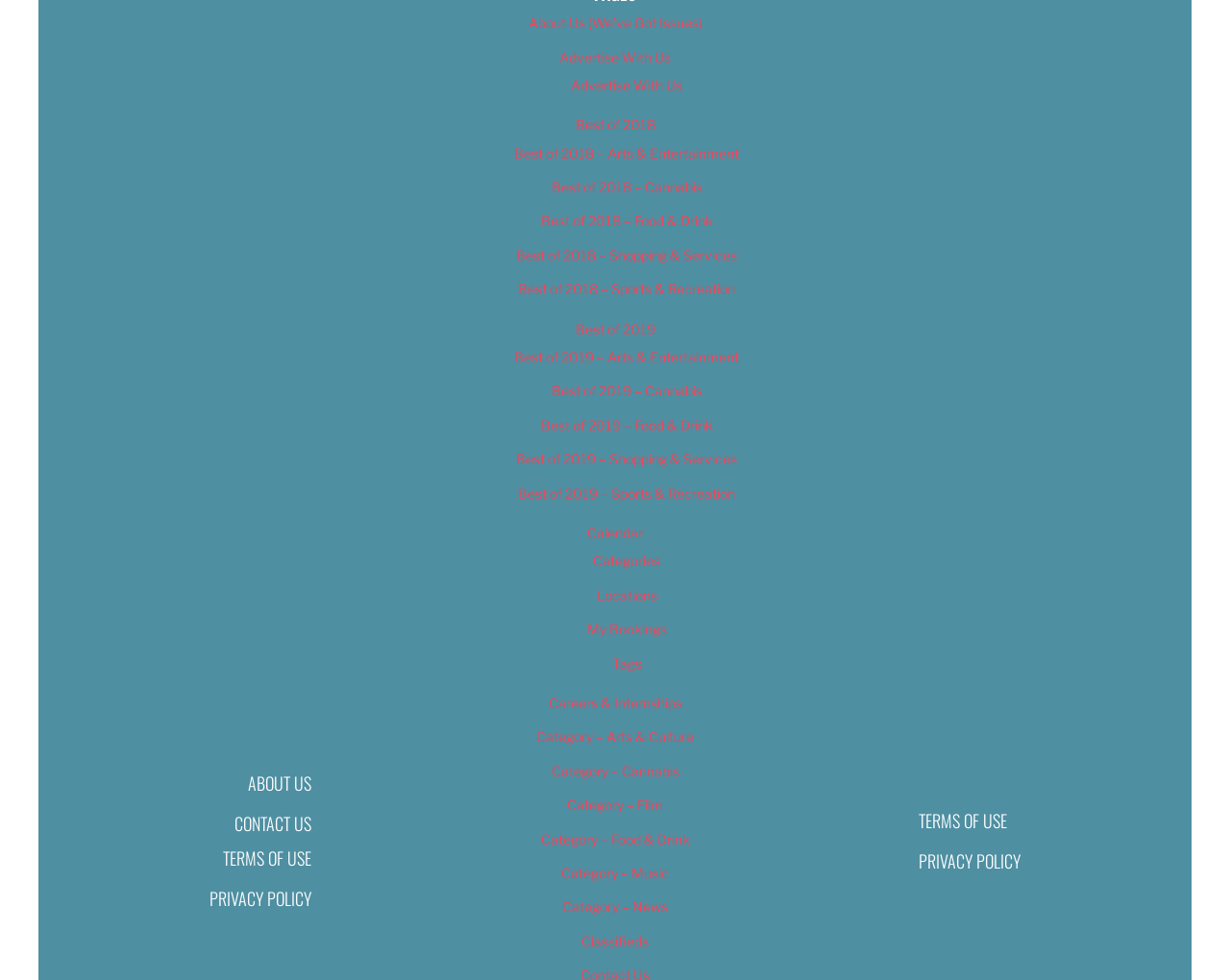Examine the image carefully and respond to the question with a detailed answer: 
What is the first link in the second navigation menu?

In the second navigation menu with ID 197, the first link is 'TERMS OF USE' with OCR text 'TERMS OF USE' and bounding box coordinates [0.169, 0.843, 0.266, 0.908].